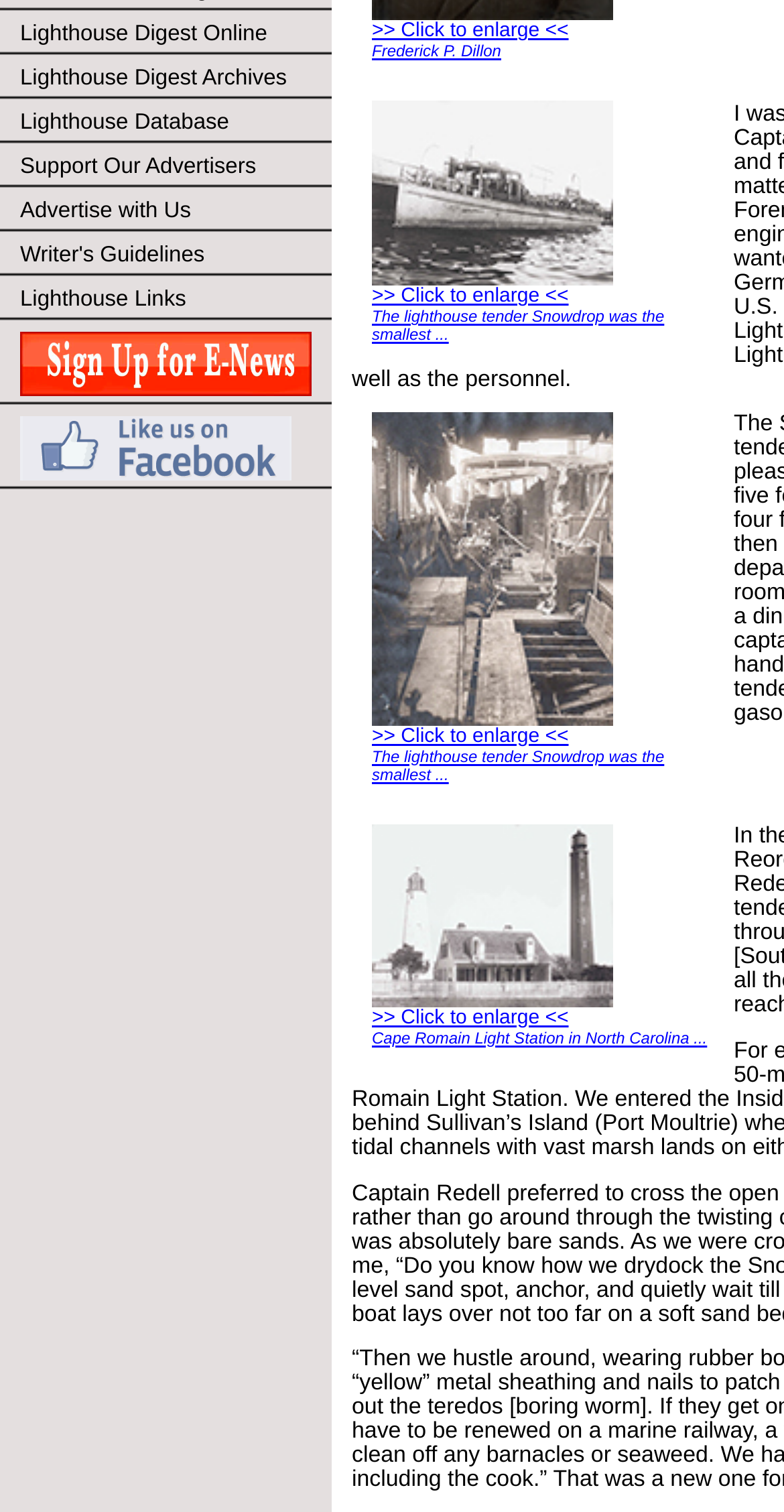Using the element description provided, determine the bounding box coordinates in the format (top-left x, top-left y, bottom-right x, bottom-right y). Ensure that all values are floating point numbers between 0 and 1. Element description: Advertise with Us

[0.0, 0.125, 0.423, 0.154]